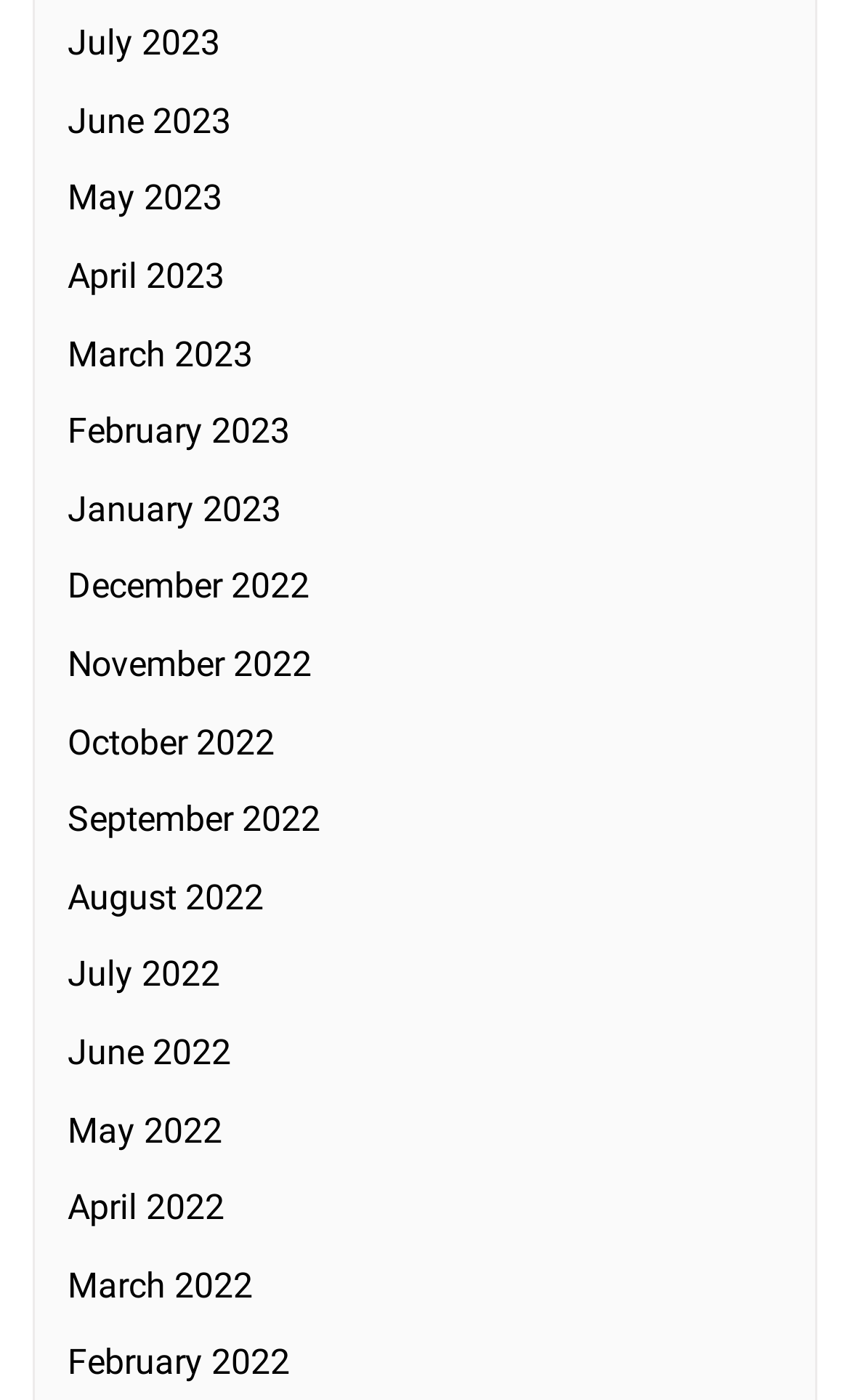How many months are listed?
Please provide a single word or phrase as the answer based on the screenshot.

24